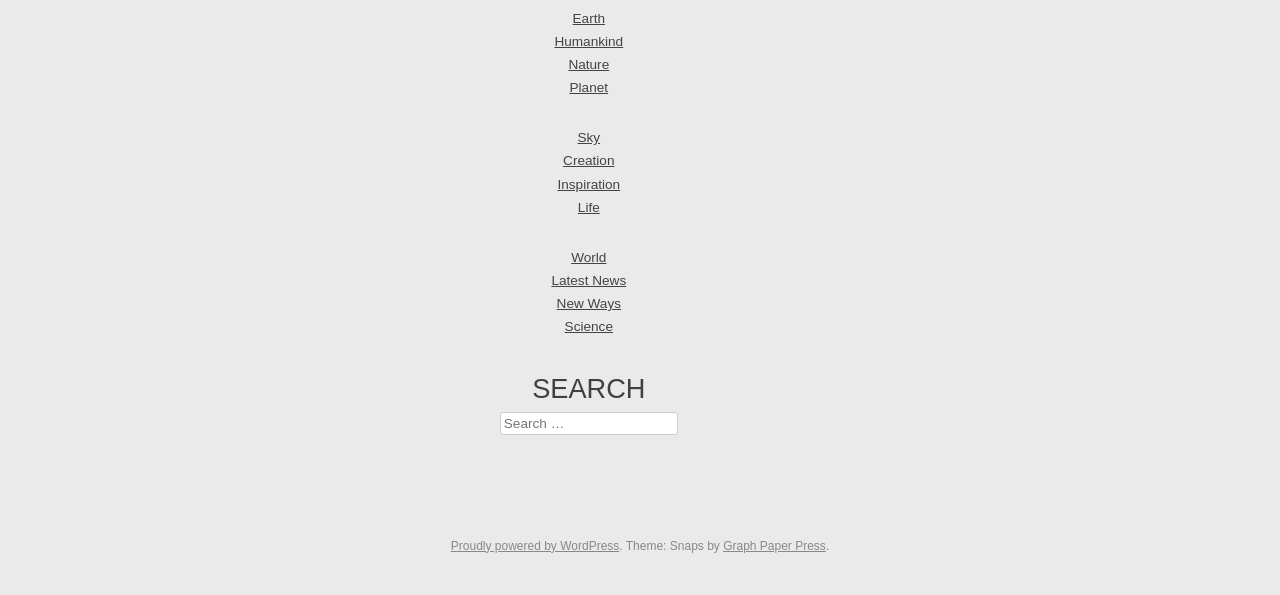Find the bounding box coordinates of the clickable region needed to perform the following instruction: "Search for something". The coordinates should be provided as four float numbers between 0 and 1, i.e., [left, top, right, bottom].

[0.1, 0.692, 0.82, 0.731]